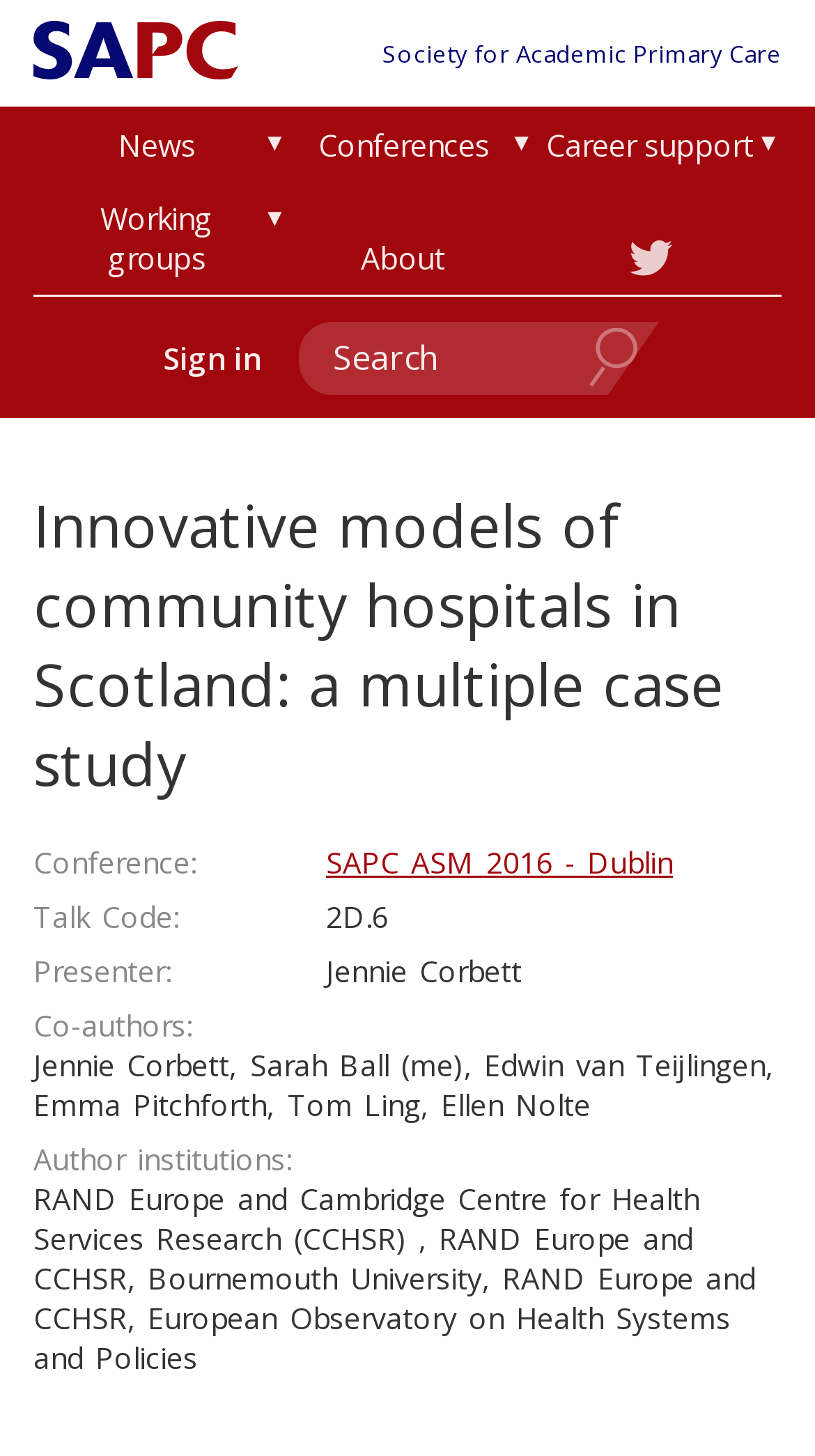Provide the bounding box coordinates for the UI element described in this sentence: "About". The coordinates should be four float values between 0 and 1, i.e., [left, top, right, bottom].

[0.346, 0.153, 0.644, 0.201]